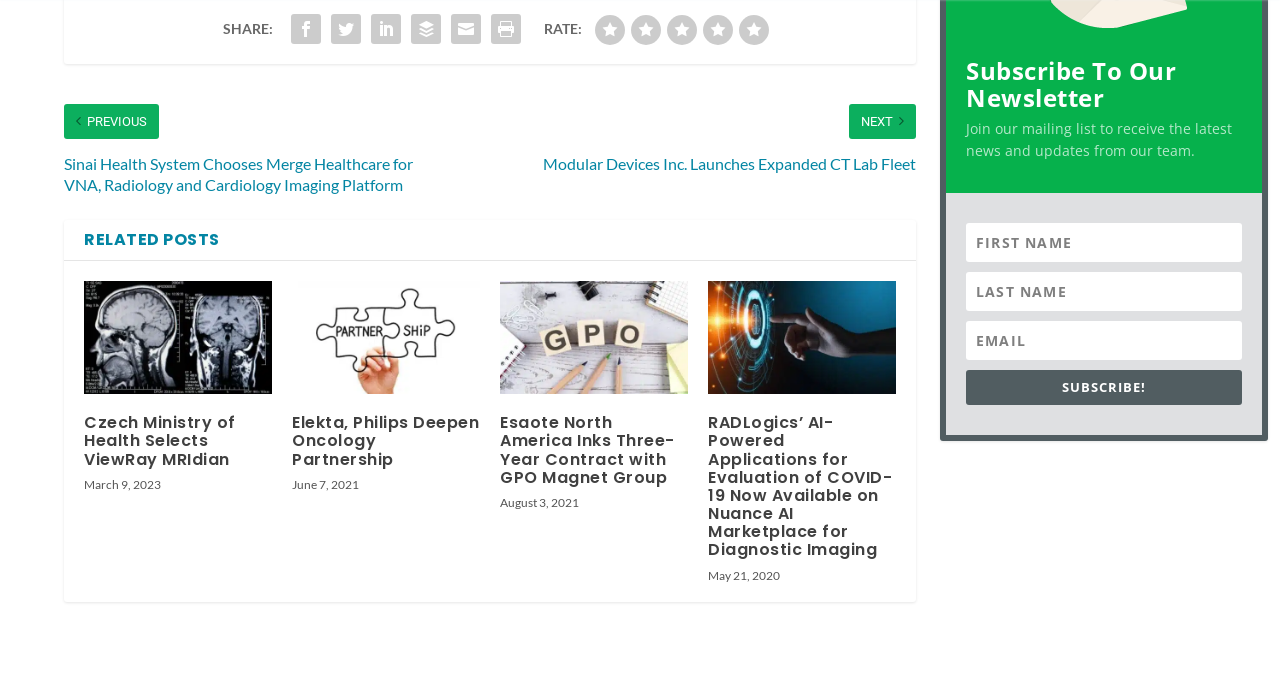Based on the element description: "SUBSCRIBE!", identify the bounding box coordinates for this UI element. The coordinates must be four float numbers between 0 and 1, listed as [left, top, right, bottom].

[0.755, 0.529, 0.97, 0.579]